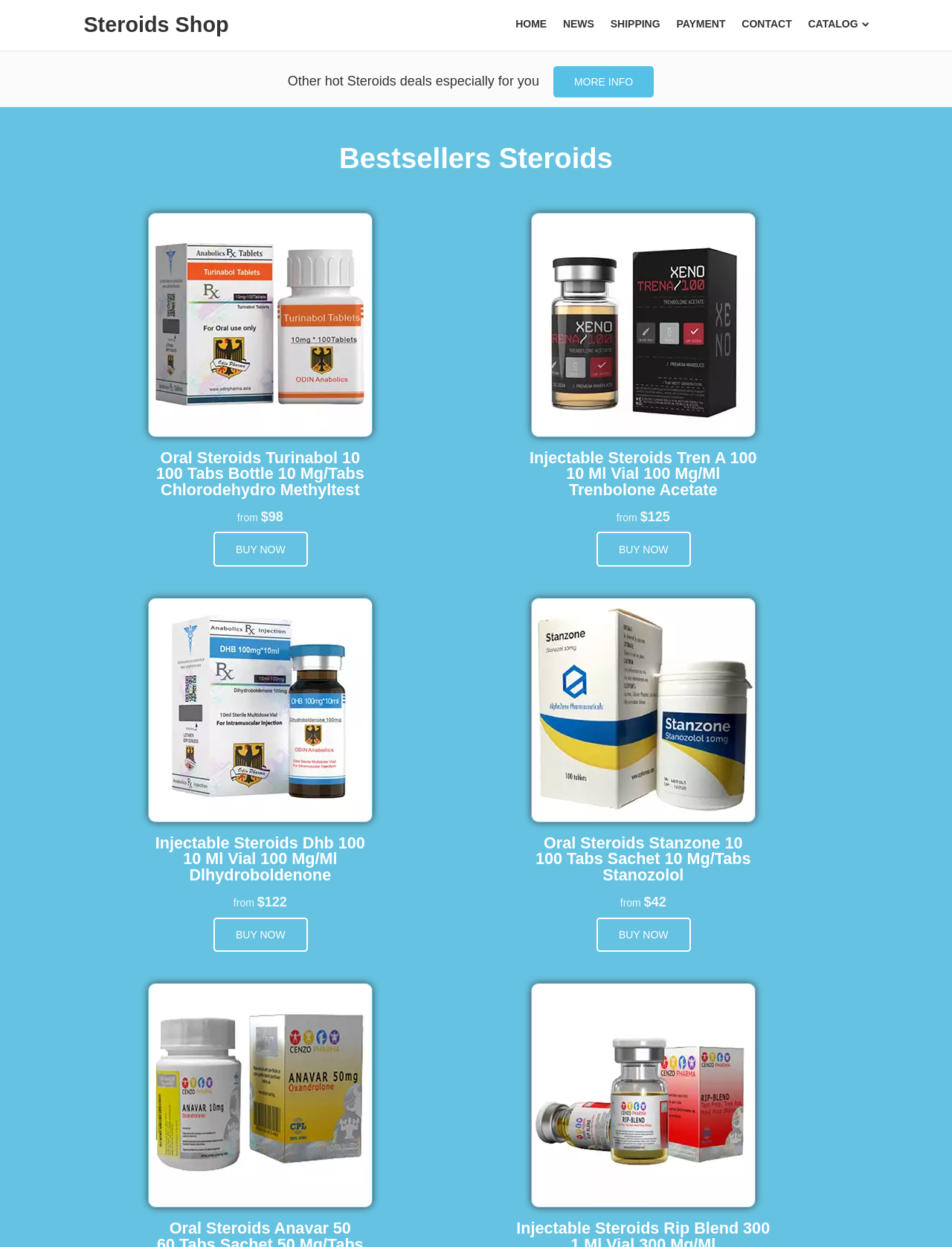Locate the bounding box coordinates of the region to be clicked to comply with the following instruction: "Go to steroids shop". The coordinates must be four float numbers between 0 and 1, in the form [left, top, right, bottom].

[0.088, 0.01, 0.24, 0.029]